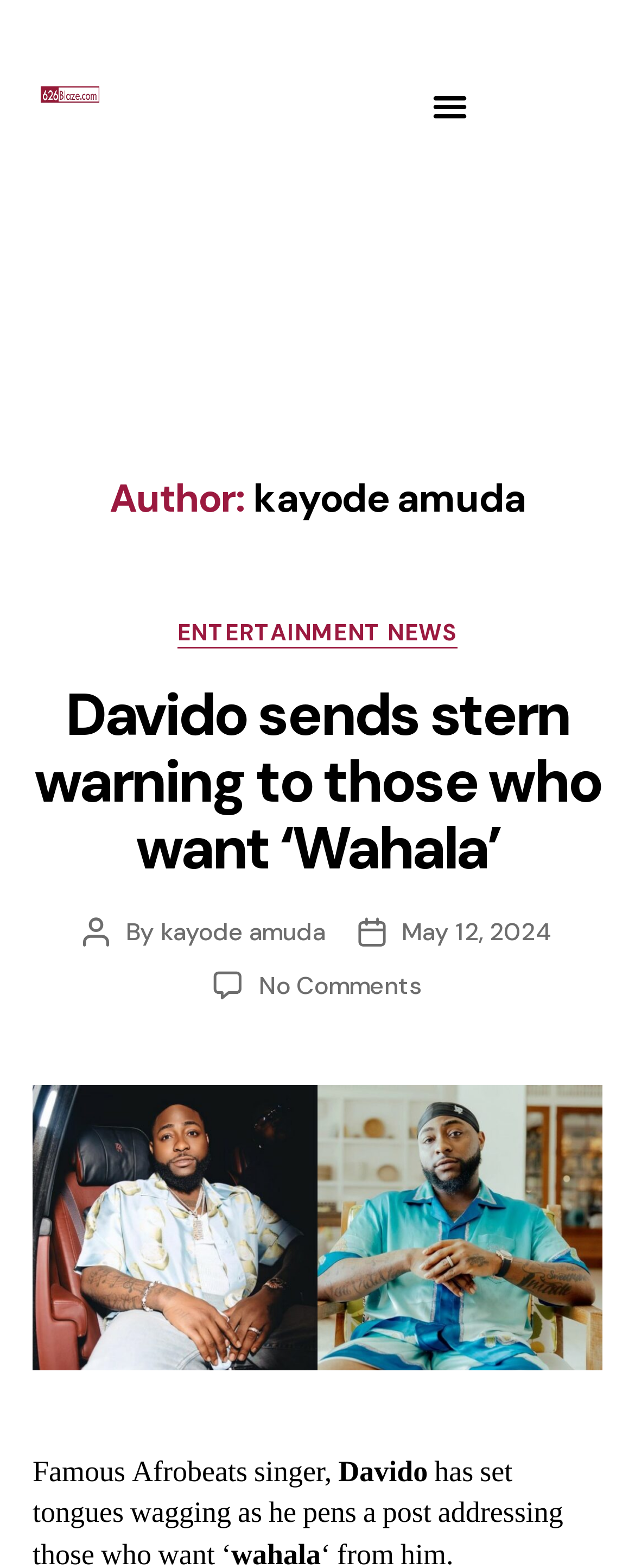What is the category of the article?
Please provide an in-depth and detailed response to the question.

The category of the article can be found in the header section of the webpage, where it is written 'ENTERTAINMENT NEWS'.